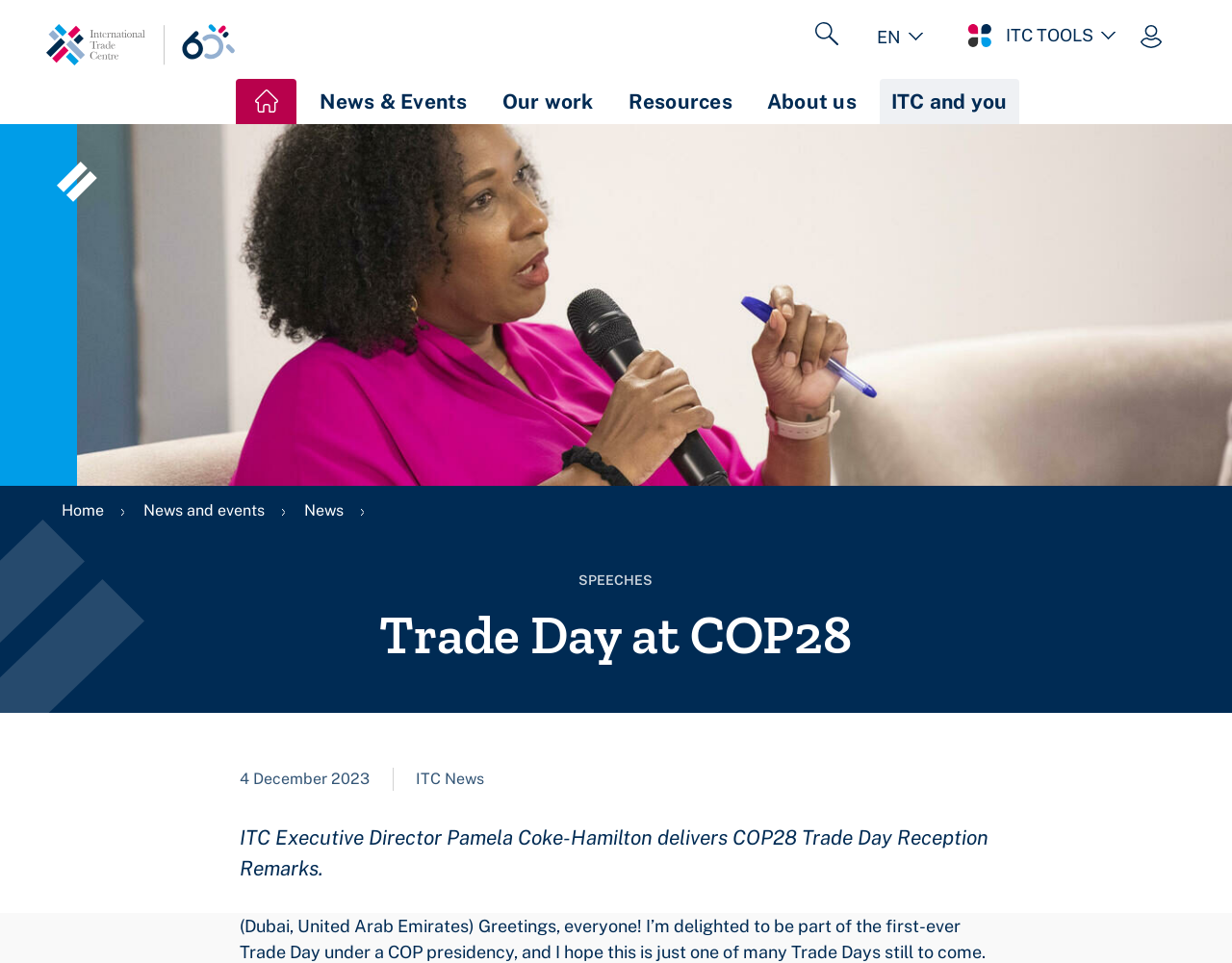What is the event being described?
Based on the image, provide your answer in one word or phrase.

COP28 Trade Day Reception